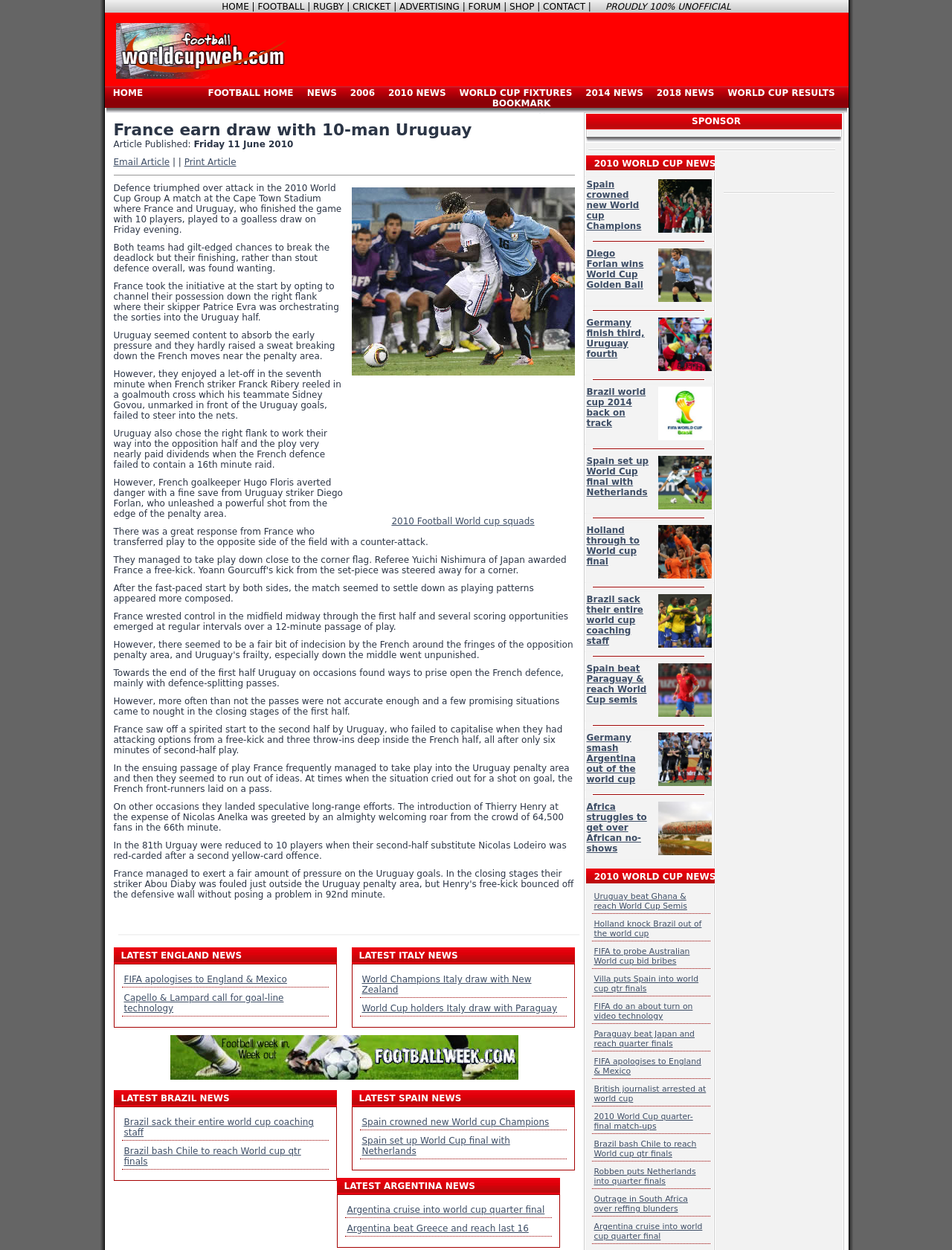Can you determine the bounding box coordinates of the area that needs to be clicked to fulfill the following instruction: "Click on the 'FIFA apologises to England & Mexico' link"?

[0.13, 0.779, 0.301, 0.788]